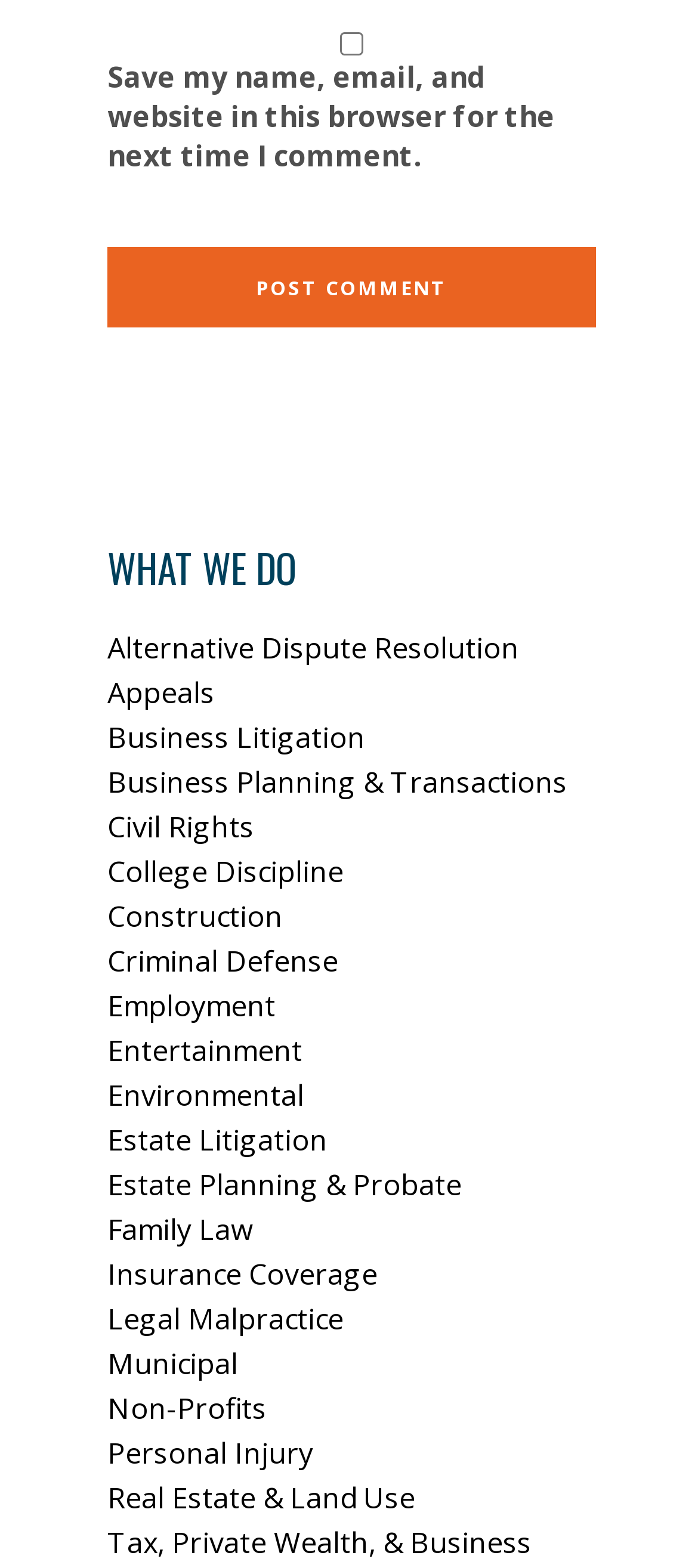What is the vertical position of the 'Post Comment' button?
Please ensure your answer is as detailed and informative as possible.

I compared the y1 and y2 coordinates of the 'Post Comment' button with the links under 'WHAT WE DO' and found that the button's y1 and y2 values are smaller, indicating it is above the links.